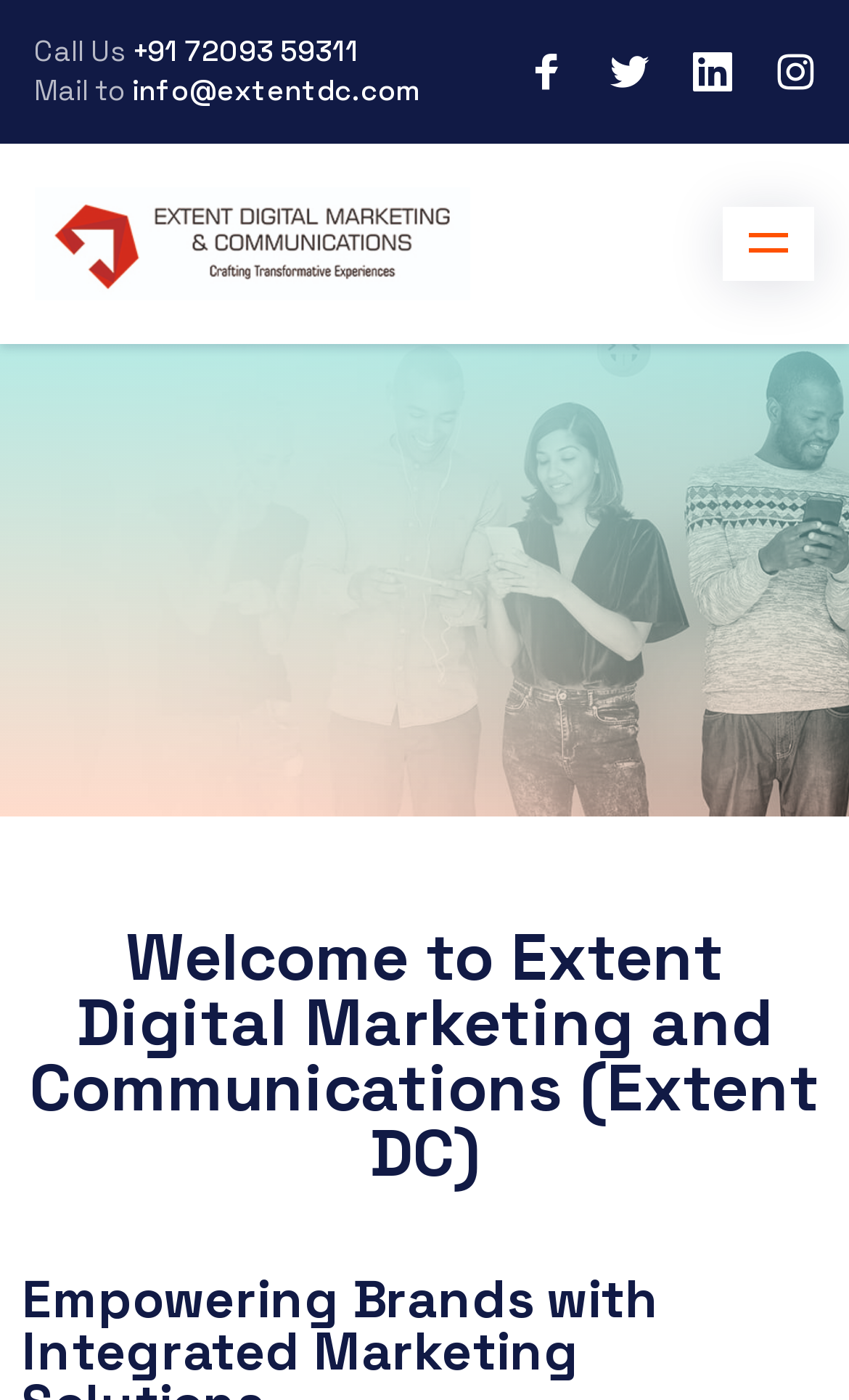Carefully observe the image and respond to the question with a detailed answer:
What is the tagline of the company?

I found the tagline by looking at the meta description of the webpage, which mentions 'Empowering Brands with Integrated Marketing Solutions' as the tagline of Extent Digital Marketing and Communications.